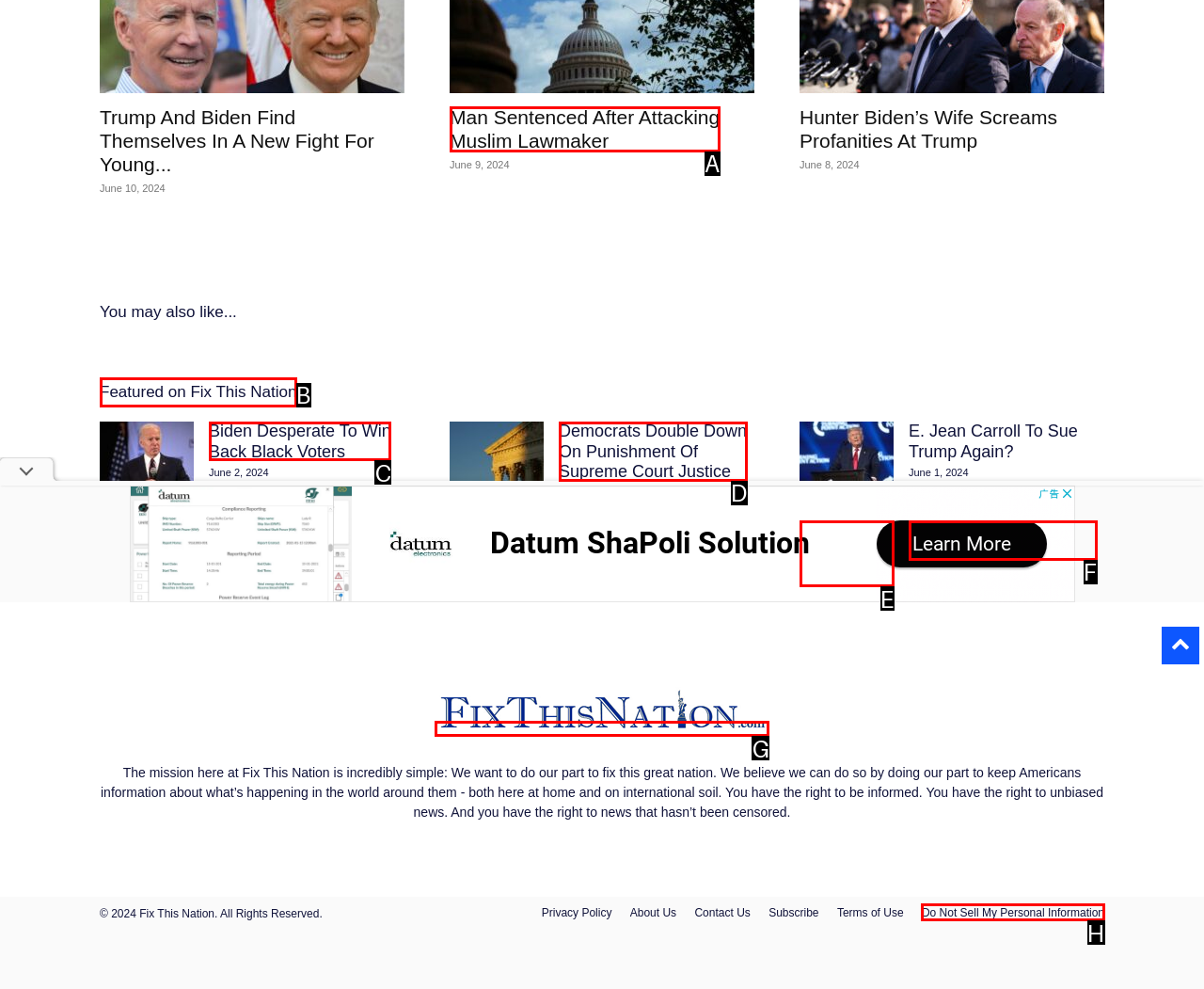Choose the option that matches the following description: May 11, 2023
Reply with the letter of the selected option directly.

None